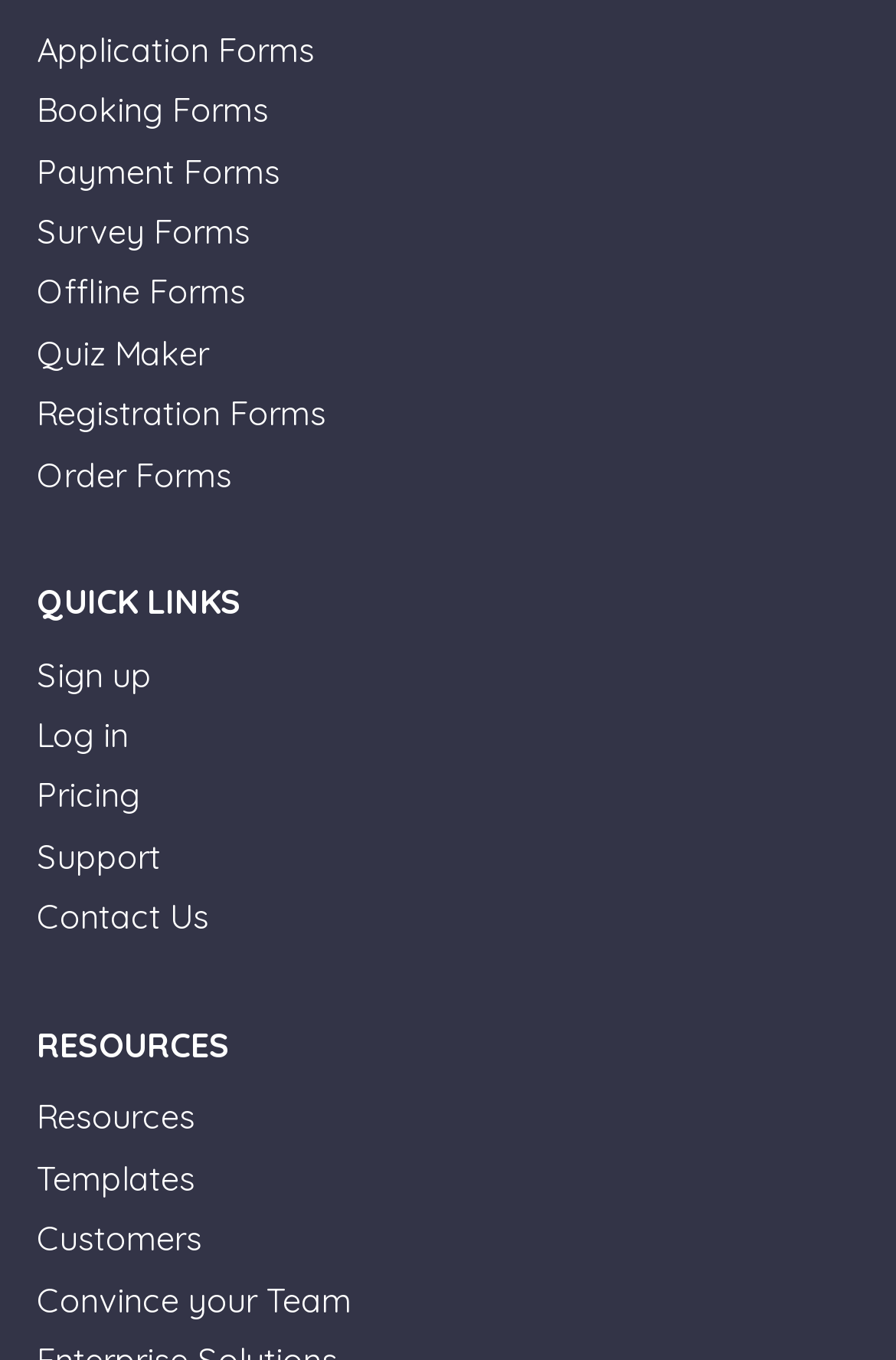Determine the bounding box coordinates for the clickable element required to fulfill the instruction: "Sign up for an account". Provide the coordinates as four float numbers between 0 and 1, i.e., [left, top, right, bottom].

[0.041, 0.481, 0.169, 0.512]